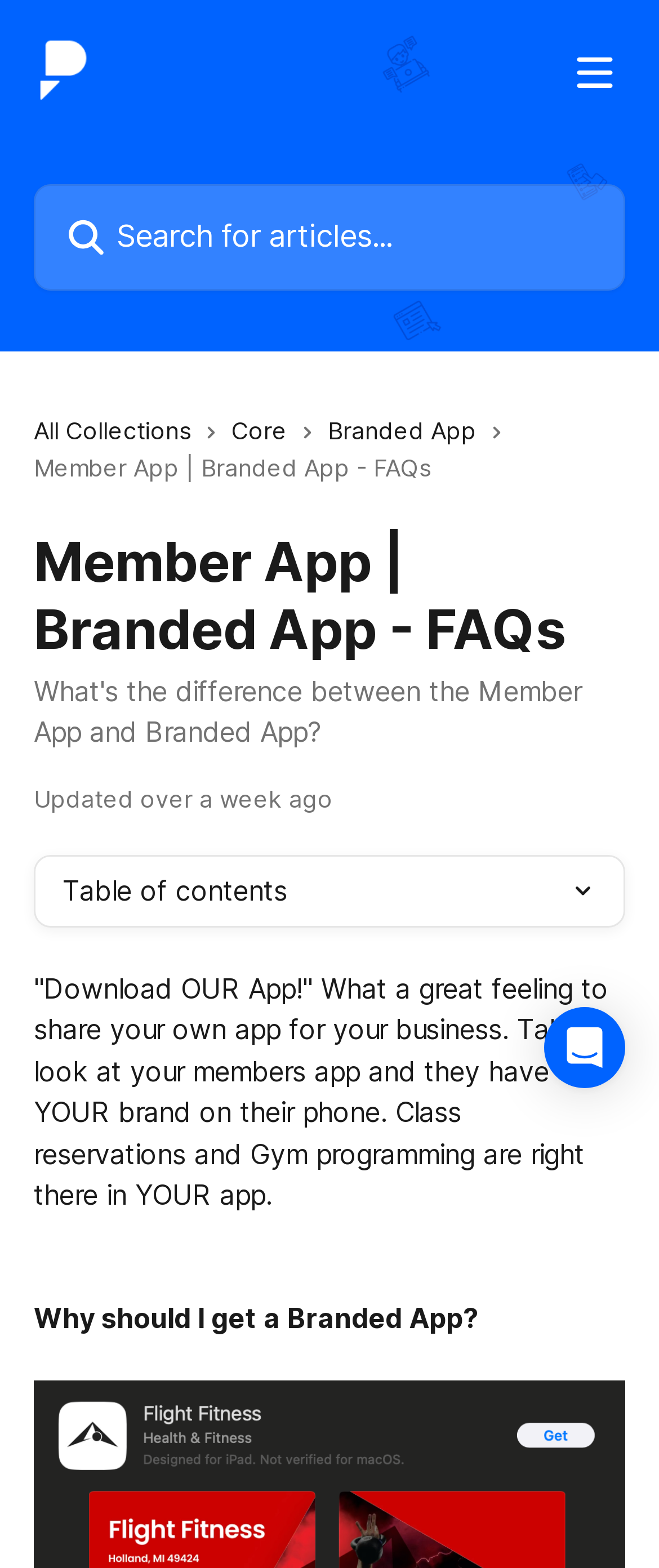Determine the bounding box coordinates in the format (top-left x, top-left y, bottom-right x, bottom-right y). Ensure all values are floating point numbers between 0 and 1. Identify the bounding box of the UI element described by: Ketamine and OCD

None